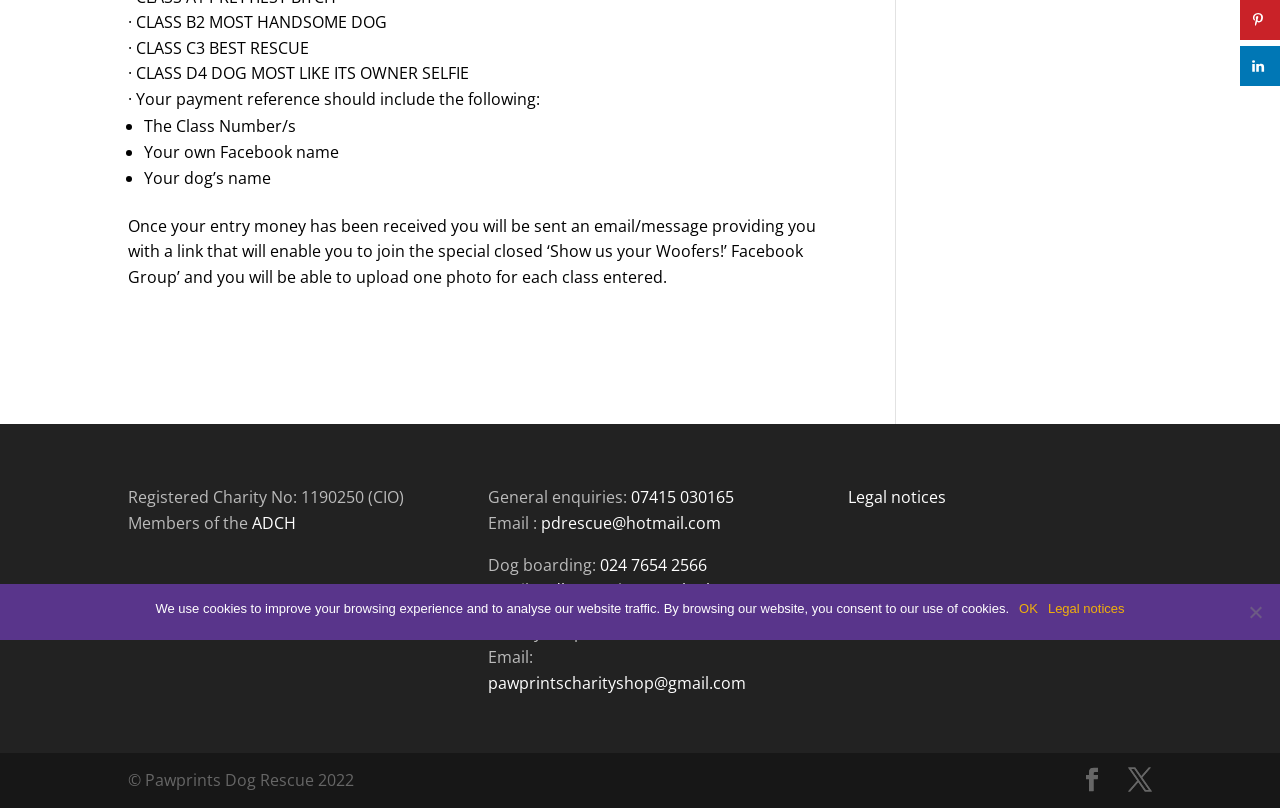Provide the bounding box coordinates for the UI element that is described as: "pdkreception@outlook.com".

[0.423, 0.717, 0.587, 0.744]